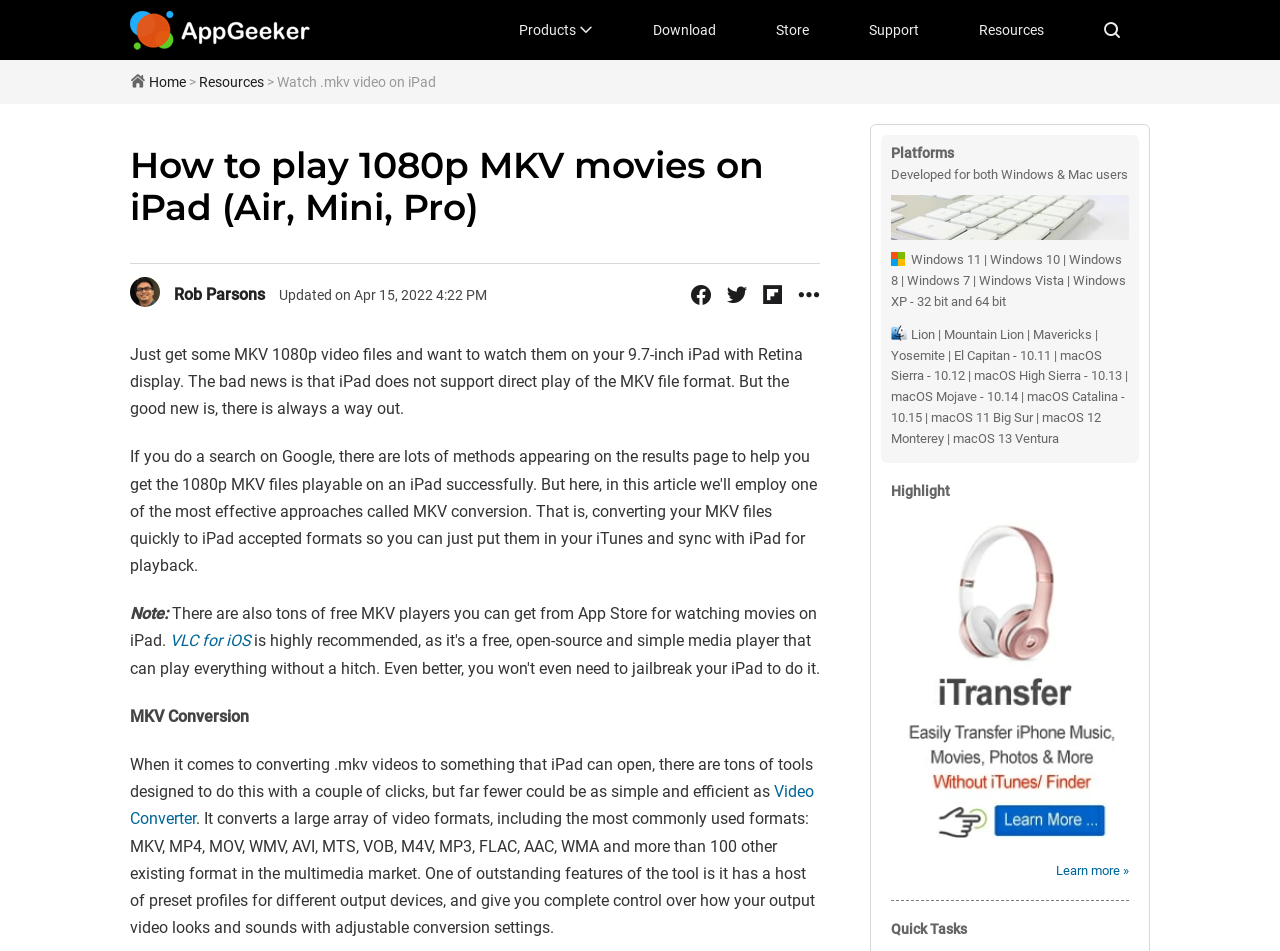Identify the bounding box for the UI element described as: "Video Converter". Ensure the coordinates are four float numbers between 0 and 1, formatted as [left, top, right, bottom].

[0.102, 0.823, 0.636, 0.871]